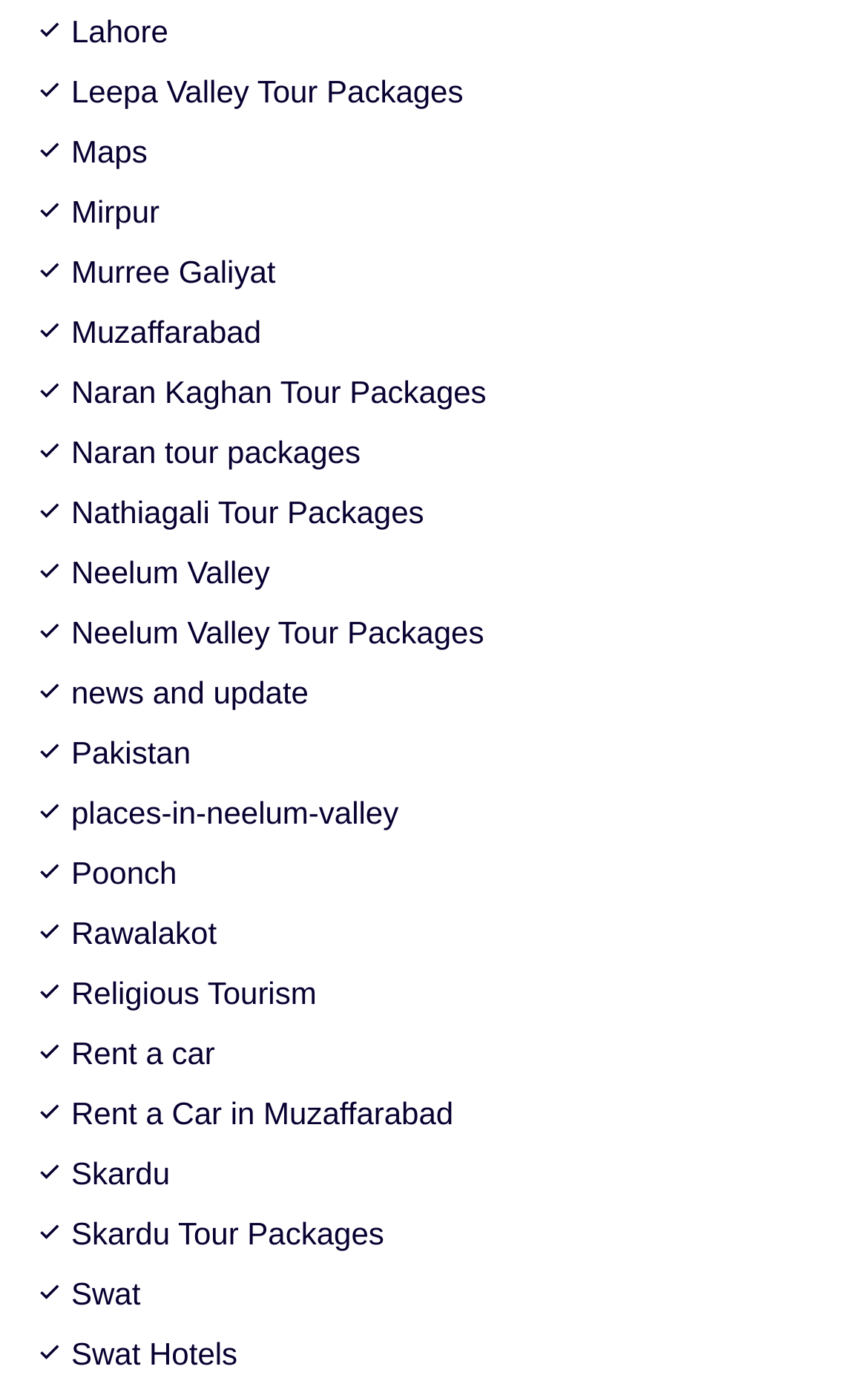Please examine the image and provide a detailed answer to the question: How many links are related to Neelum Valley?

I searched for links with 'Neelum Valley' in their text and found two of them: 'Neelum Valley' and 'Neelum Valley Tour Packages'.